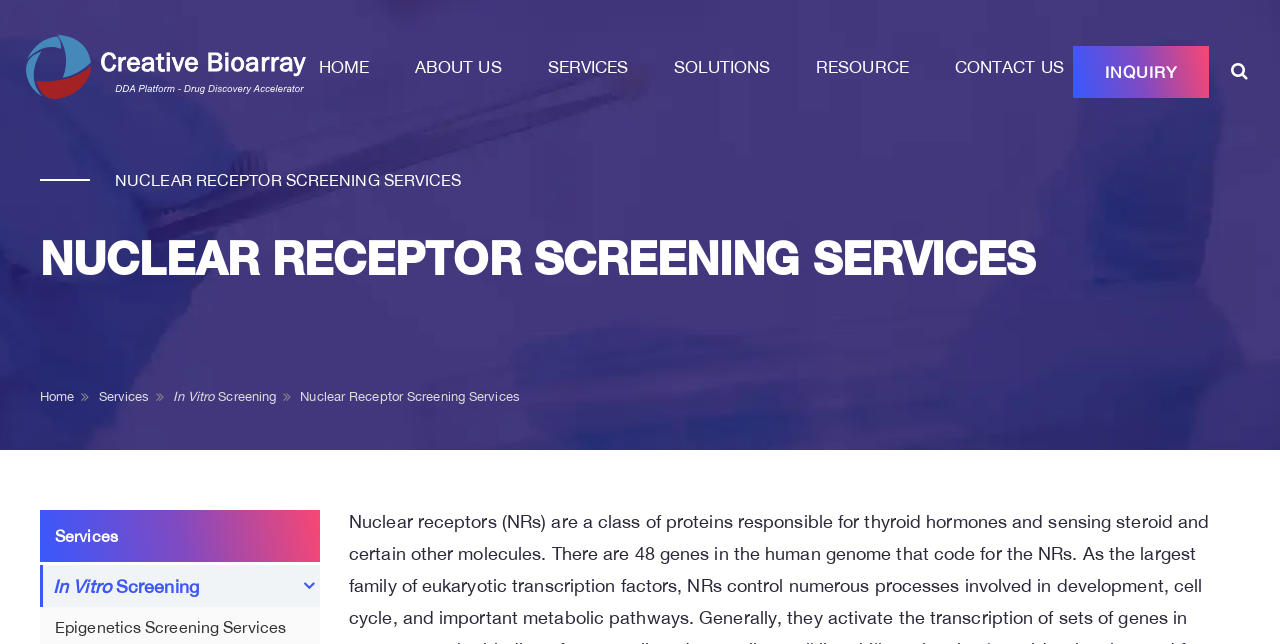Please provide the bounding box coordinates for the element that needs to be clicked to perform the following instruction: "Click the SERVICES link". The coordinates should be given as four float numbers between 0 and 1, i.e., [left, top, right, bottom].

[0.412, 0.053, 0.507, 0.156]